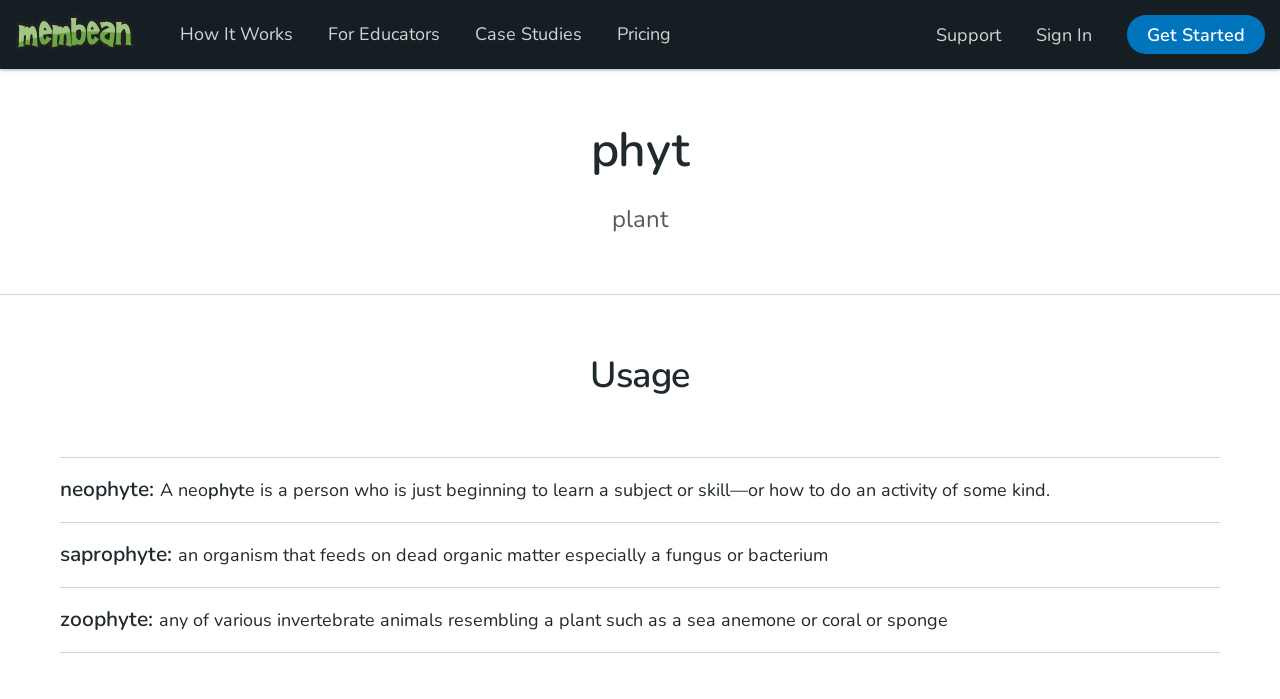Identify the bounding box for the given UI element using the description provided. Coordinates should be in the format (top-left x, top-left y, bottom-right x, bottom-right y) and must be between 0 and 1. Here is the description: Support

[0.72, 0.01, 0.794, 0.092]